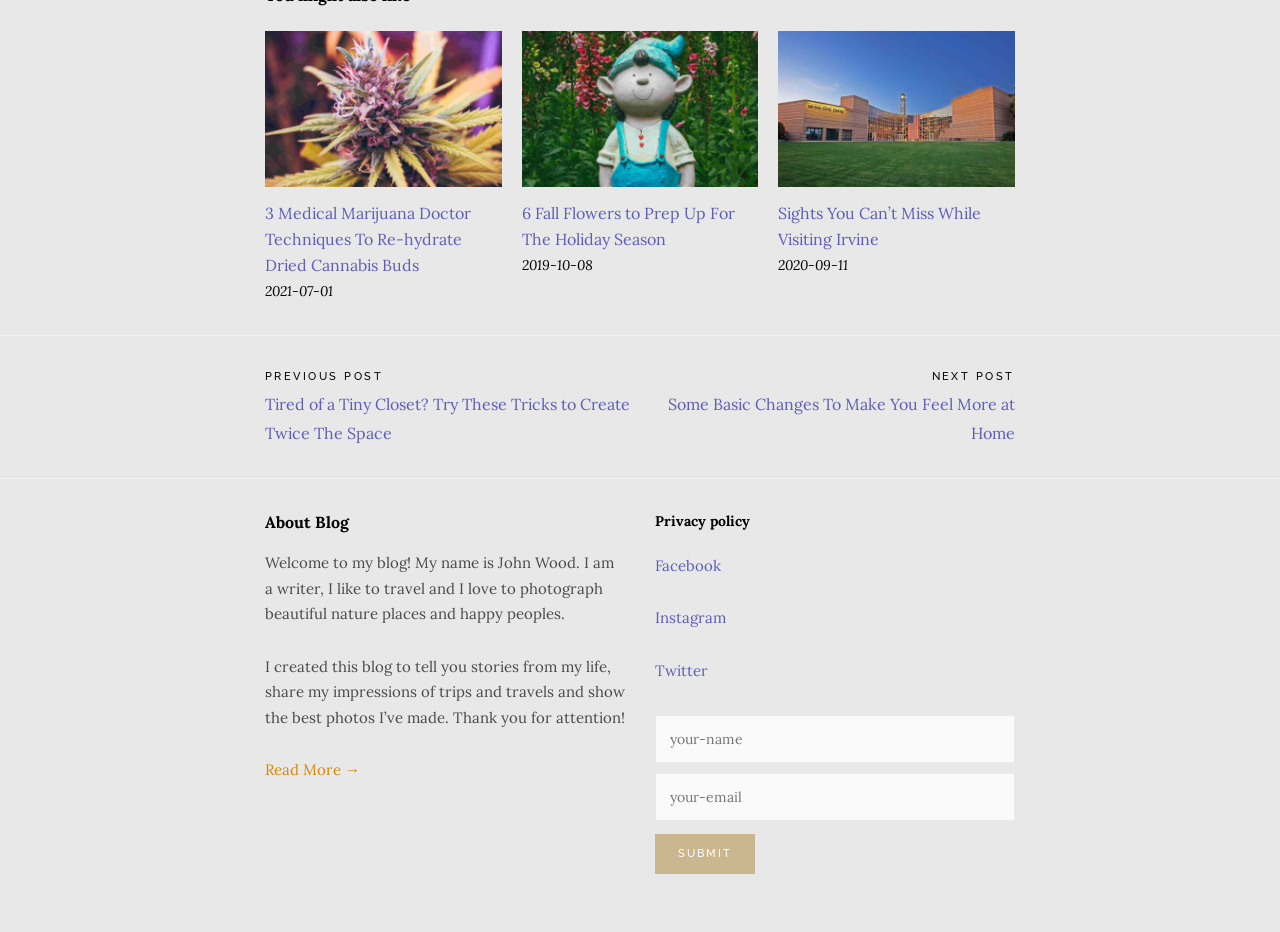Given the description of a UI element: "Read More →", identify the bounding box coordinates of the matching element in the webpage screenshot.

[0.207, 0.816, 0.281, 0.836]